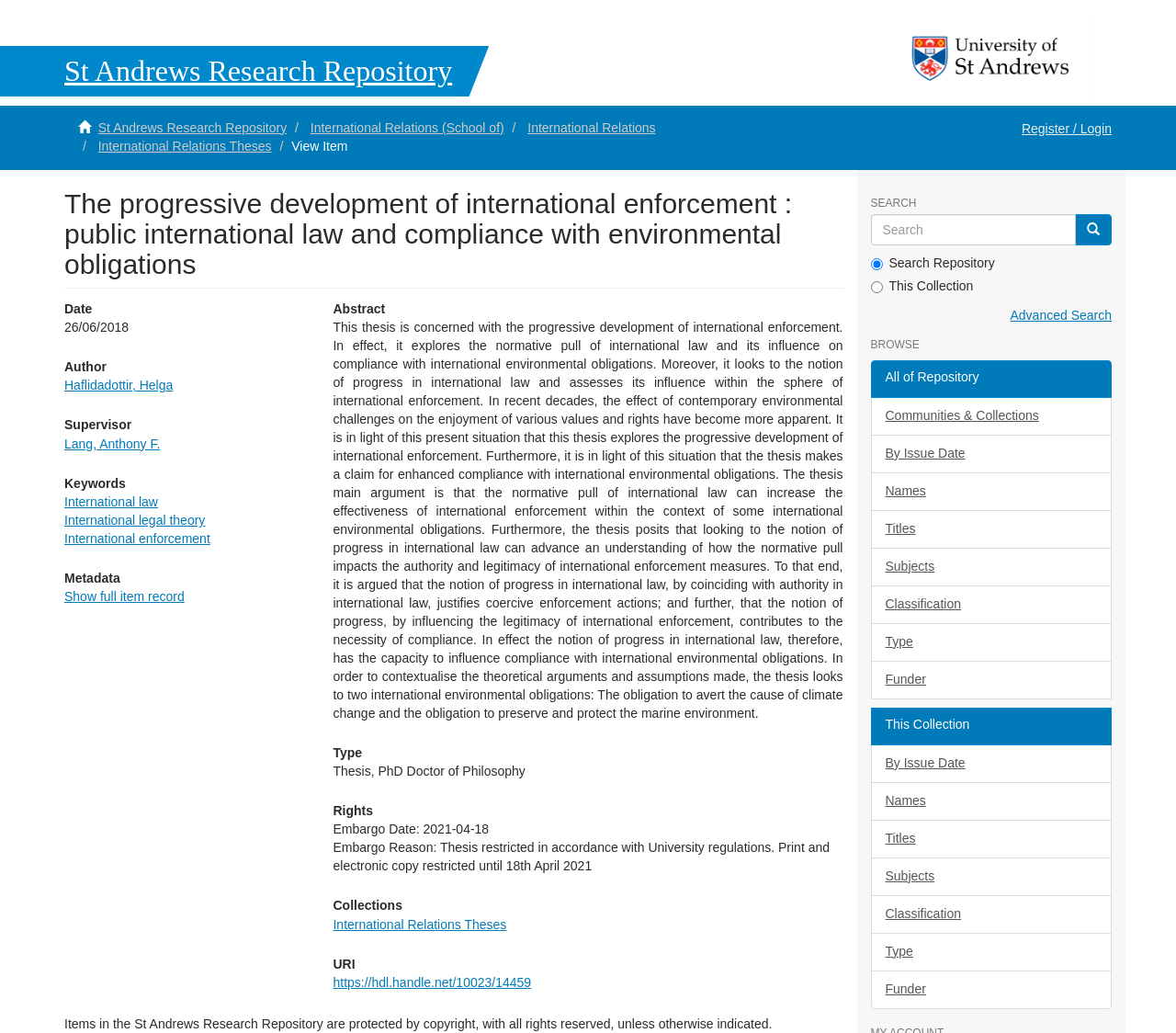Provide a comprehensive caption for the webpage.

This webpage is a research repository page from St Andrews University, displaying a thesis titled "The progressive development of international enforcement: public international law and compliance with environmental obligations". 

At the top of the page, there is a heading "St Andrews Research Repository" followed by a link to the university's home page, accompanied by an image. Below this, there are several links to different sections of the repository, including "International Relations (School of)" and "International Relations Theses". 

On the left side of the page, there is a section displaying metadata about the thesis, including the date, author, supervisor, and keywords. The keywords are links to related topics, such as "International law" and "International enforcement". 

Below the metadata section, there is an abstract of the thesis, which discusses the progressive development of international enforcement and its influence on compliance with international environmental obligations. 

Further down the page, there are sections displaying information about the thesis, including its type, rights, and collections. There is also a URI link to the thesis. 

On the right side of the page, there is a search bar with a "Go" button and options to search the entire repository or the current collection. Below this, there are links to browse the repository by different criteria, such as issue date, names, titles, and subjects.